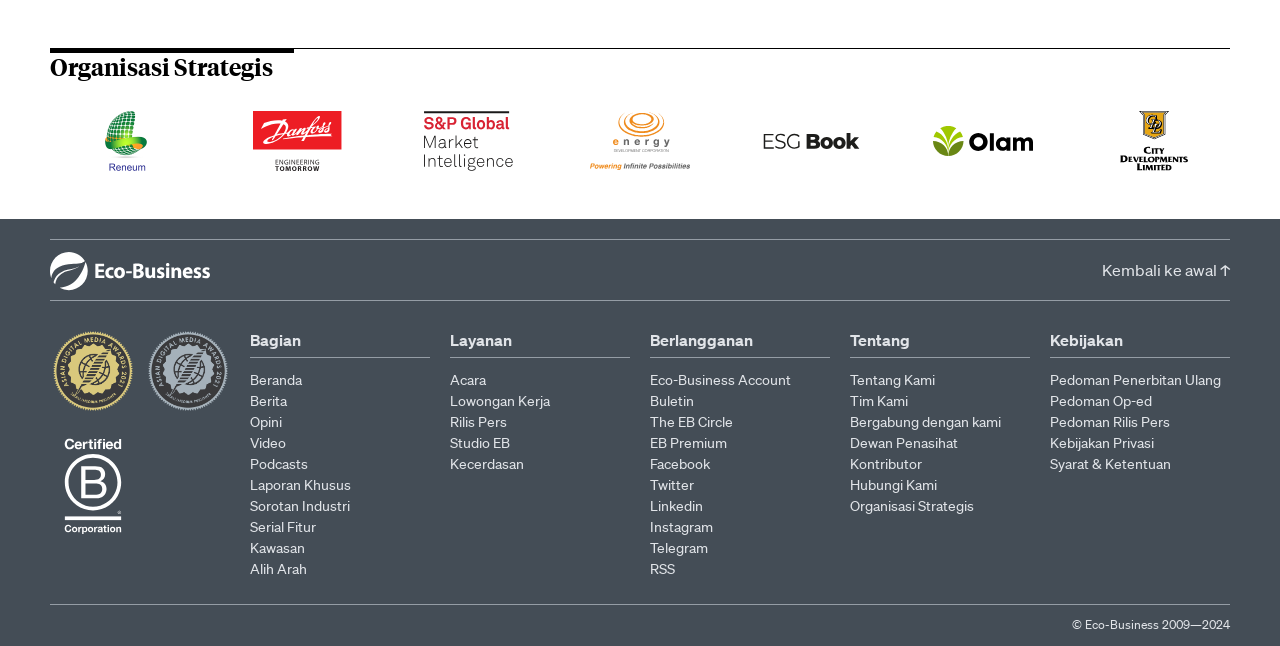Please determine the bounding box coordinates of the element to click on in order to accomplish the following task: "Check the Eco-Business Account link". Ensure the coordinates are four float numbers ranging from 0 to 1, i.e., [left, top, right, bottom].

[0.508, 0.573, 0.648, 0.606]